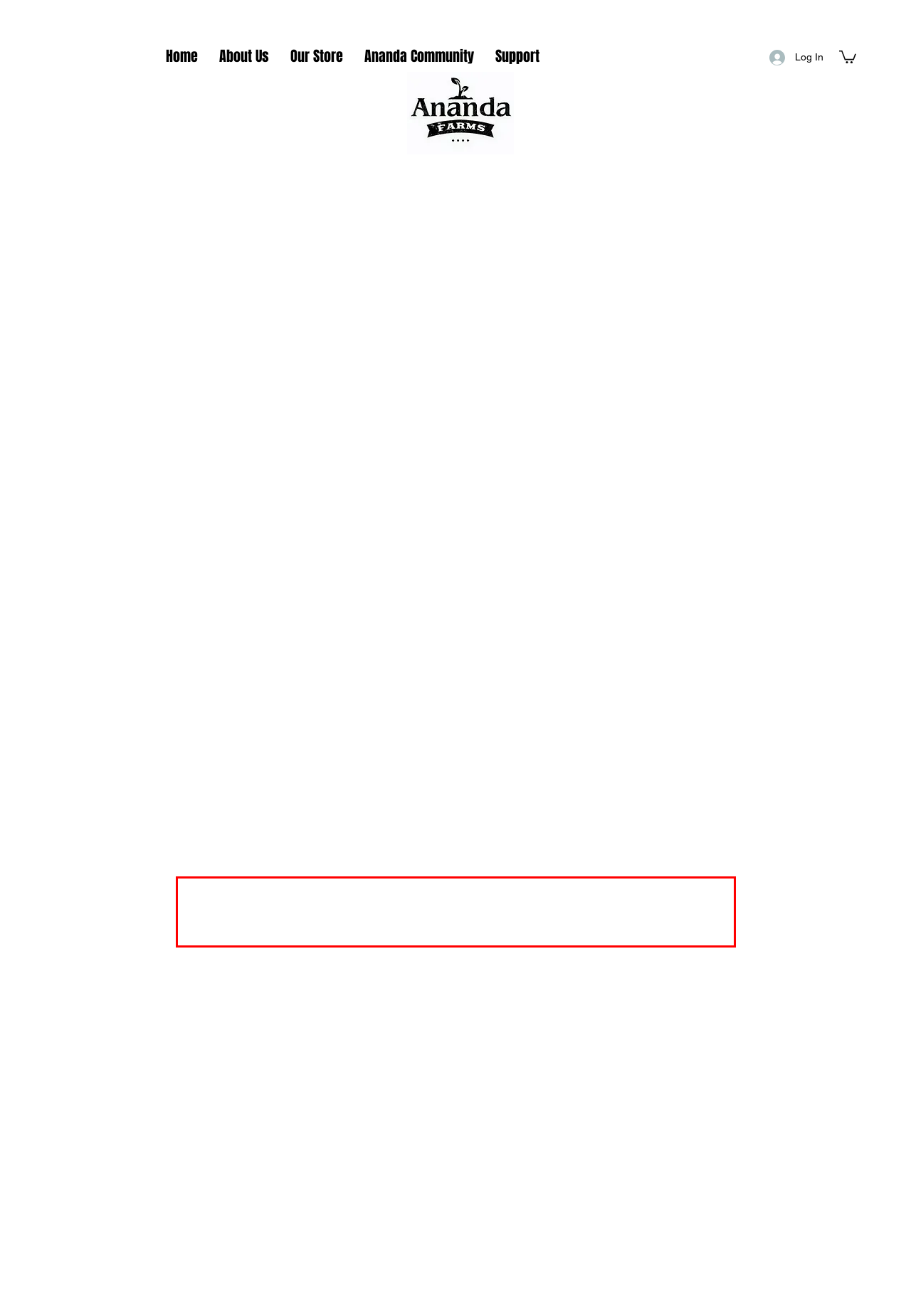Analyze the red bounding box in the provided webpage screenshot and generate the text content contained within.

The attention we give to managing our quality, nutrients-rich soils, growing healthy foods, and packaging and delivering our products exemplifies traditional home-grown values.